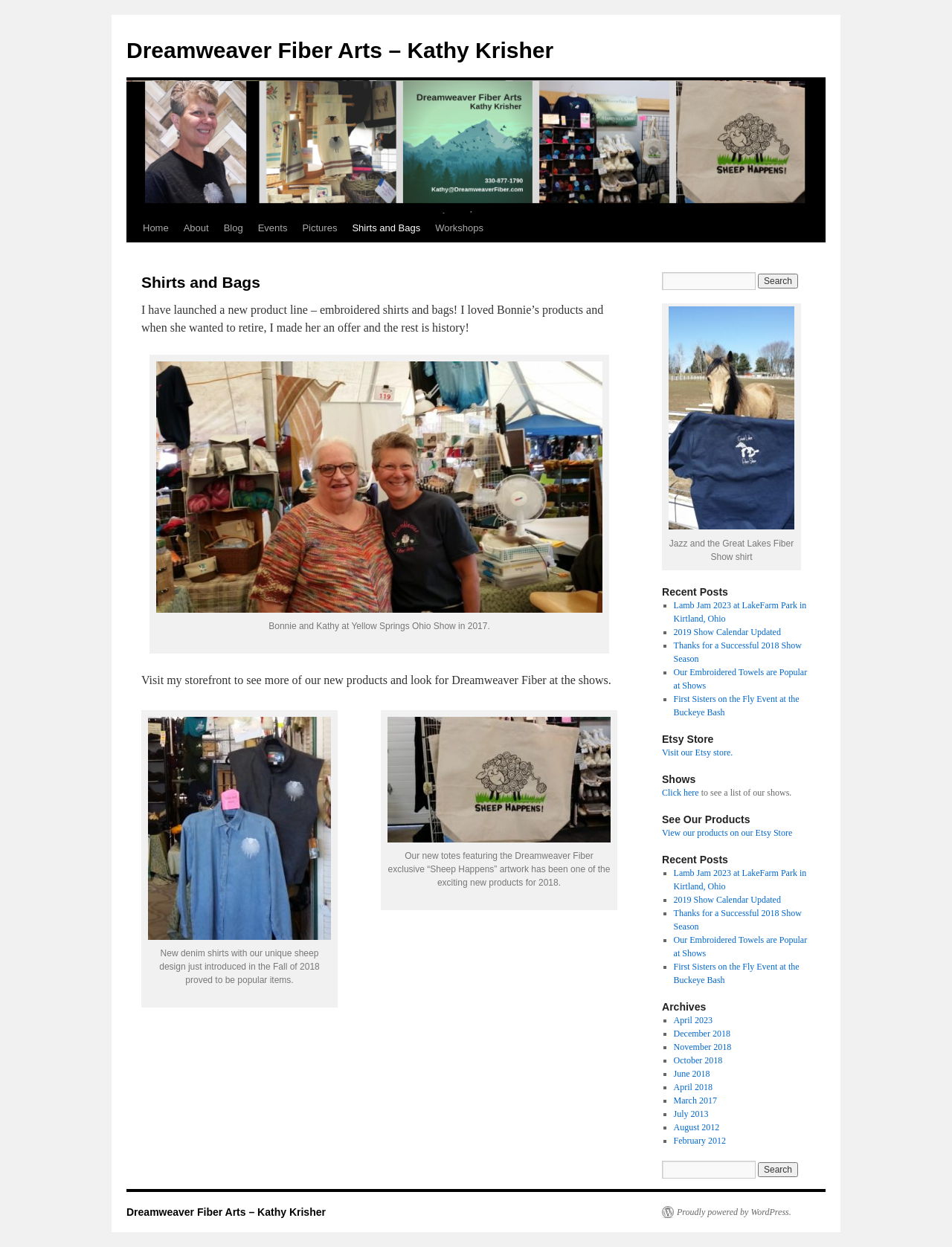Please pinpoint the bounding box coordinates for the region I should click to adhere to this instruction: "Click the 'Home' link".

[0.142, 0.172, 0.185, 0.194]